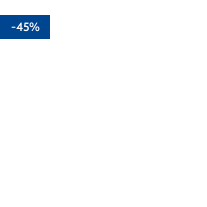Give a comprehensive caption that covers the entire image content.

The image prominently features a blue badge displaying a discount of "-45%," indicating a promotional offer. Positioned in the context of related pharmaceutical products, this badge likely pertains to a specific medication, Izra 40, which is presented alongside its selling price. This visual element serves to attract attention to the substantial markdown, suggesting a compelling deal for potential customers seeking this medication online. The inclusion of such discounts is a common marketing strategy aimed at encouraging purchases by highlighting cost savings.